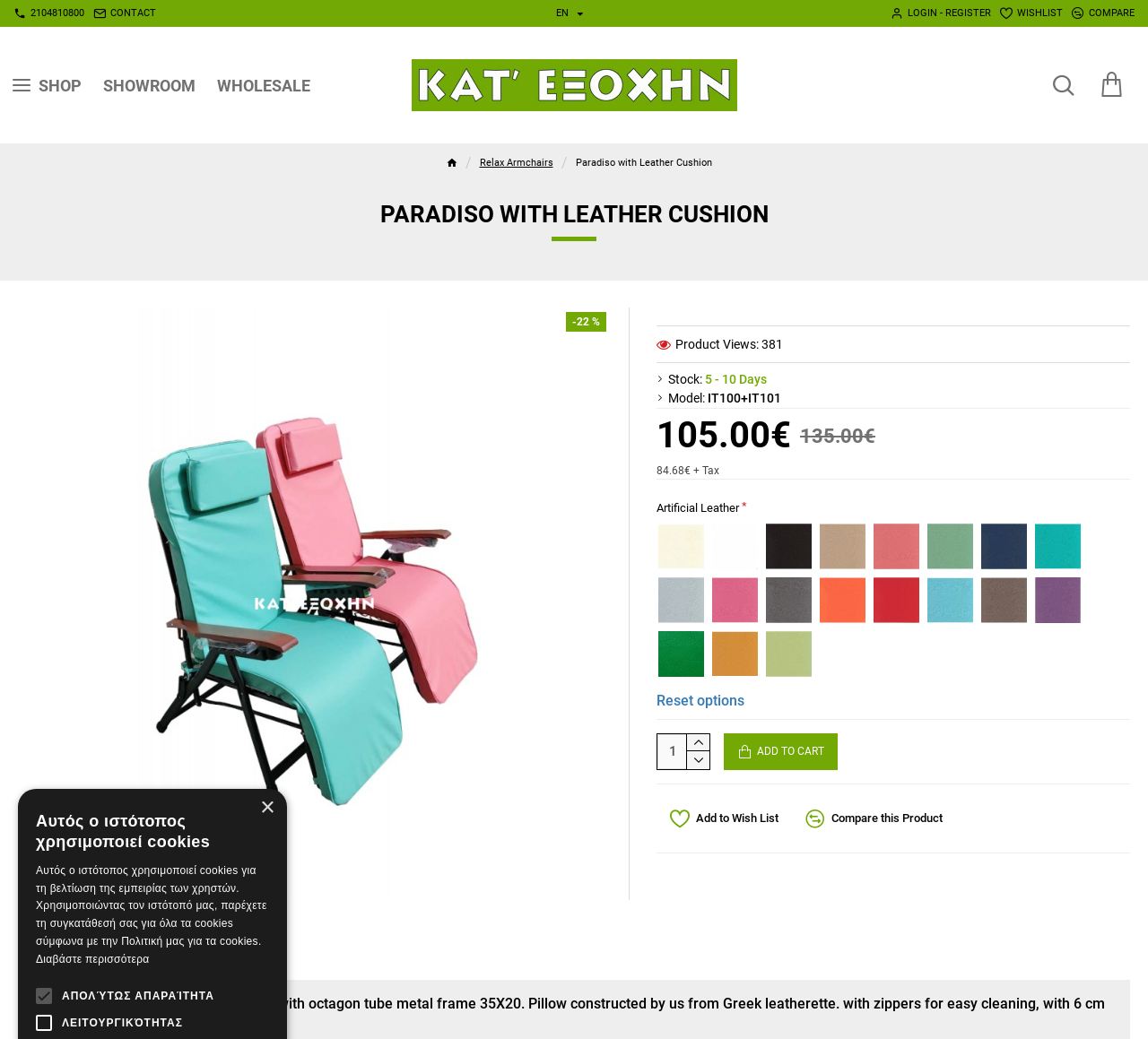Identify the bounding box coordinates for the region of the element that should be clicked to carry out the instruction: "Select the EN language". The bounding box coordinates should be four float numbers between 0 and 1, i.e., [left, top, right, bottom].

[0.484, 0.002, 0.499, 0.024]